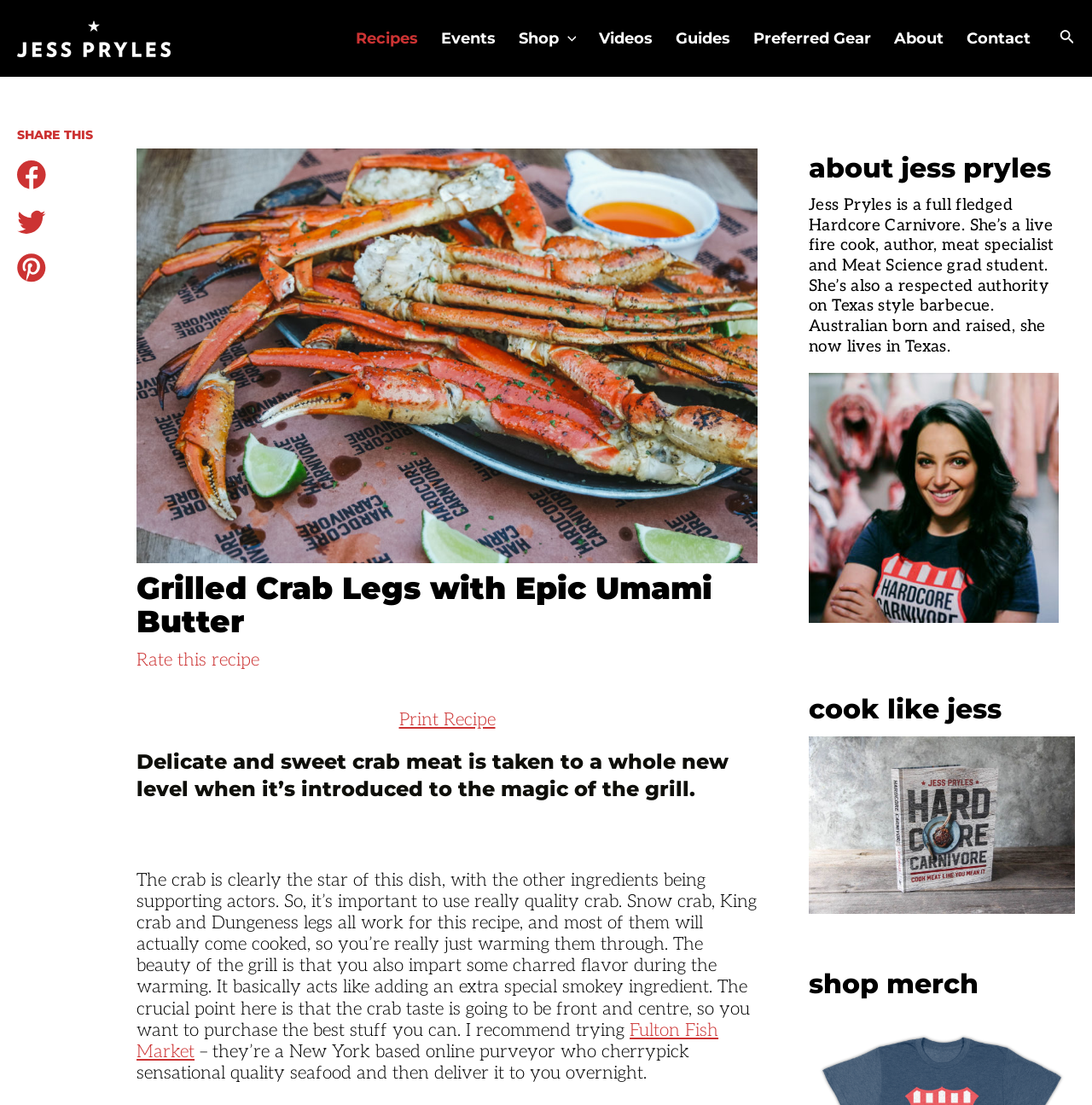Please identify and generate the text content of the webpage's main heading.

Grilled Crab Legs with Epic Umami Butter